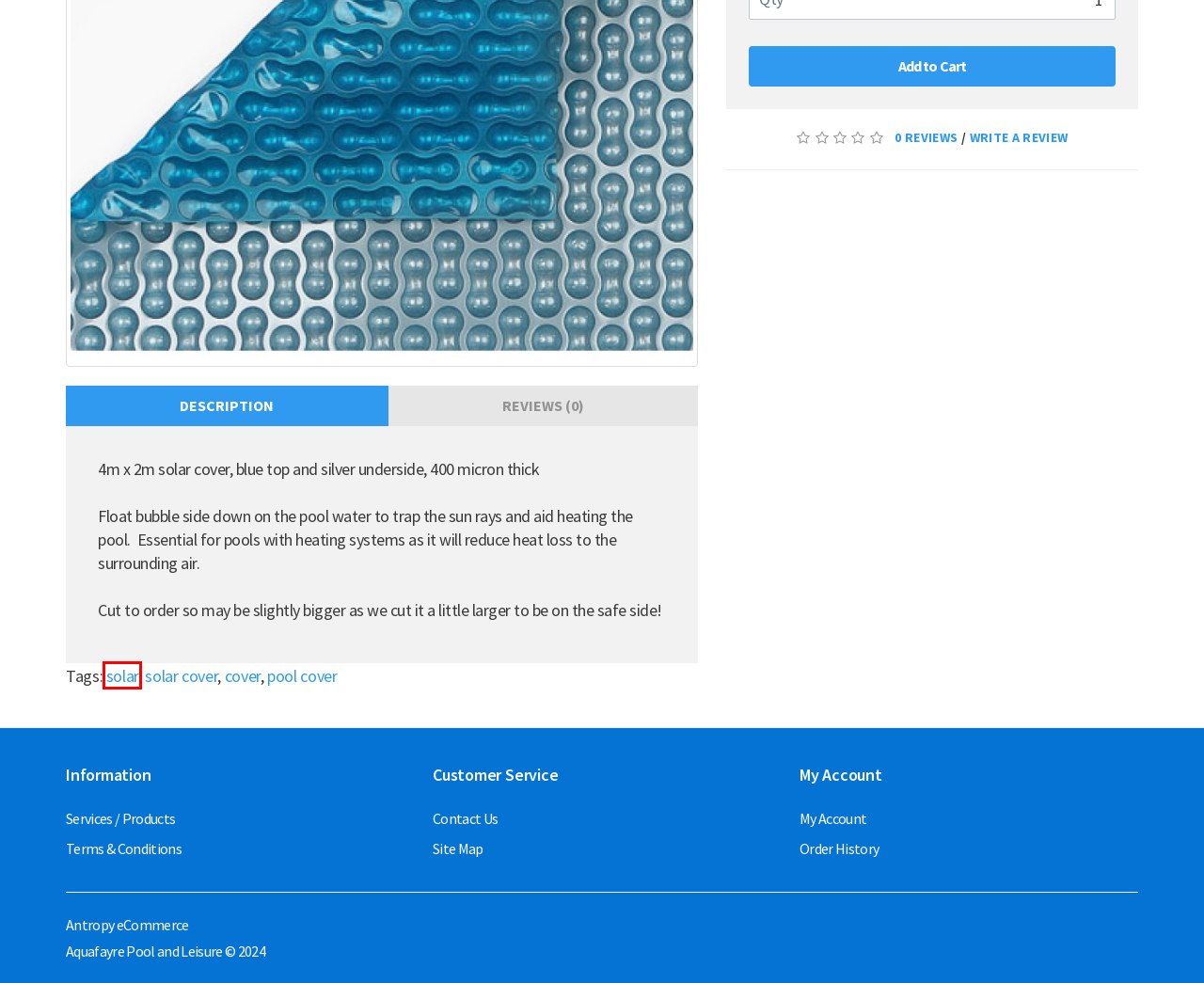Analyze the webpage screenshot with a red bounding box highlighting a UI element. Select the description that best matches the new webpage after clicking the highlighted element. Here are the options:
A. Search - Tag - pool cover
B. Search - Tag - solar cover
C. OpenCart Developers UK
D. Site Map
E. Search - Tag - solar
F. Search - Tag - cover
G. Services / Products
H. Terms & Conditions

E